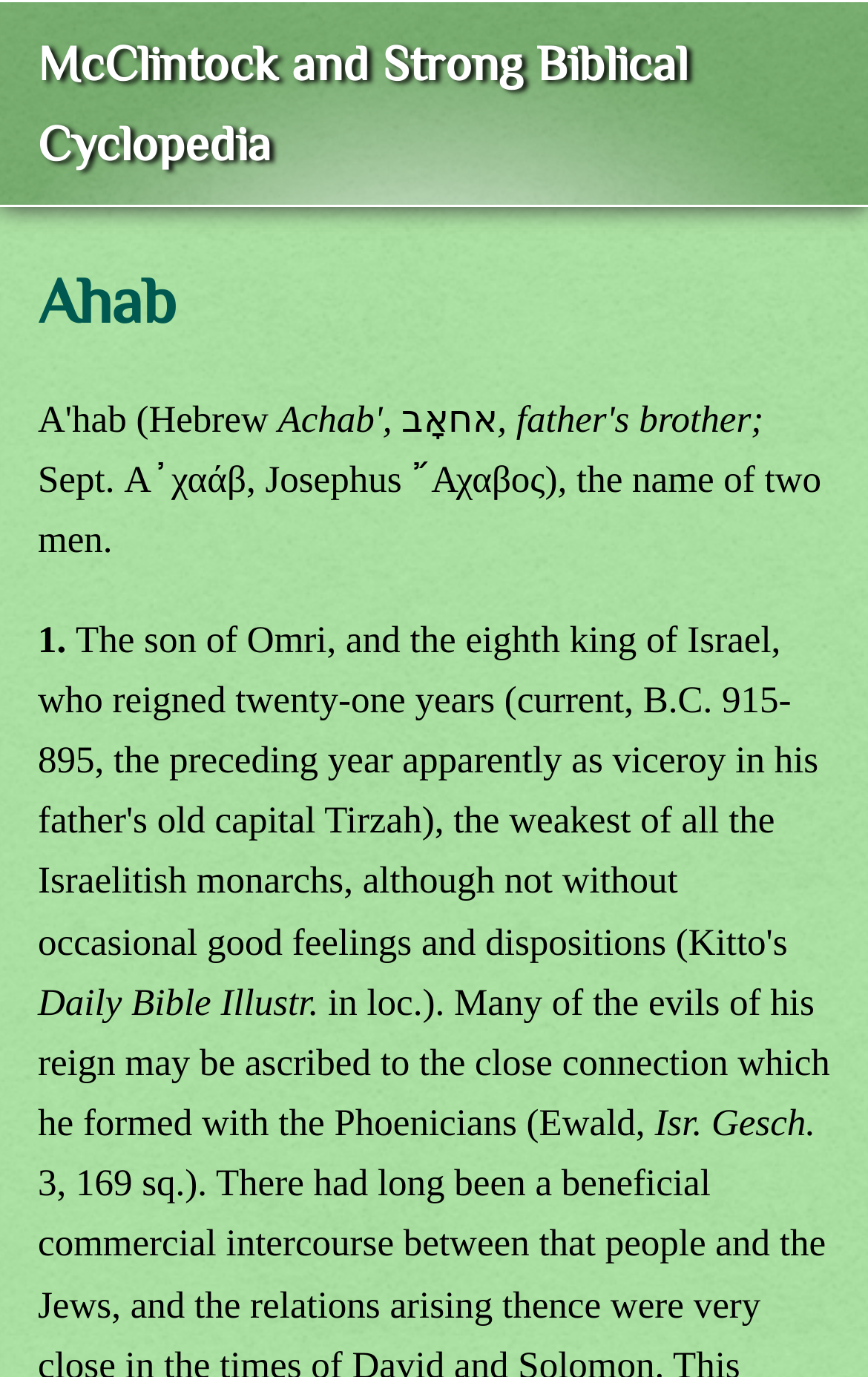Provide an in-depth caption for the elements present on the webpage.

The webpage is about Ahab, a biblical figure, and is part of the McClintock and Strong Biblical Cyclopedia. At the top, there is a link to the McClintock and Strong Biblical Cyclopedia. Below the link, a heading "Ahab" is prominently displayed. To the right of the heading, there is a section with Hebrew text "אחאָב". 

Below the heading, there are several paragraphs of text. The first paragraph starts with "Sept. Α᾿χαάβ, Josephus ῎Αχαβος)" and continues with "the name of two men." The text then lists two individuals, with the first one described in detail. The description mentions "Daily Bible Illustr." and explains that many evils during his reign were due to his connection with the Phoenicians, citing "Ewald, Isr. Gesch." as a source.